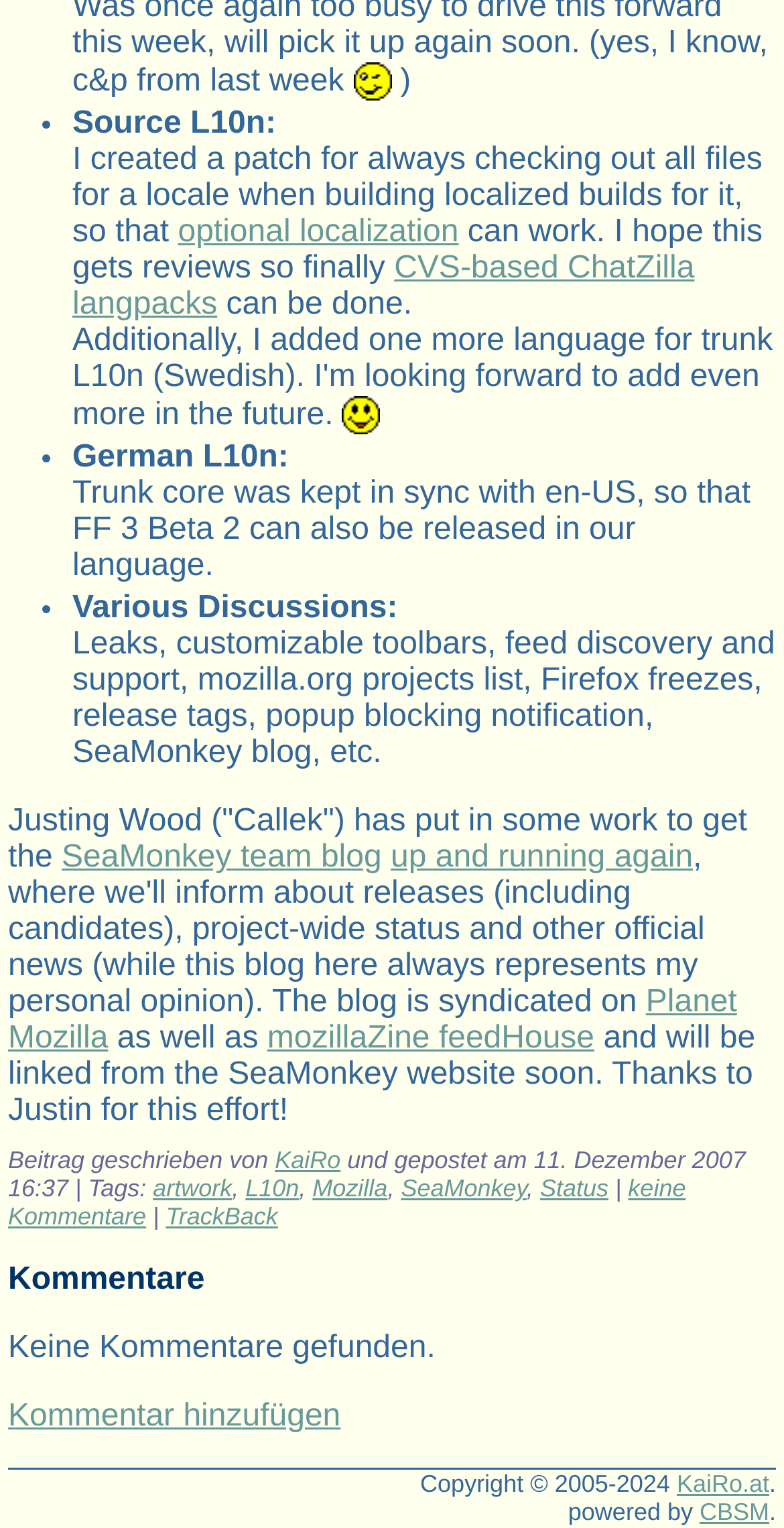Identify the bounding box coordinates of the clickable region required to complete the instruction: "Add a new comment". The coordinates should be given as four float numbers within the range of 0 and 1, i.e., [left, top, right, bottom].

[0.01, 0.916, 0.434, 0.938]